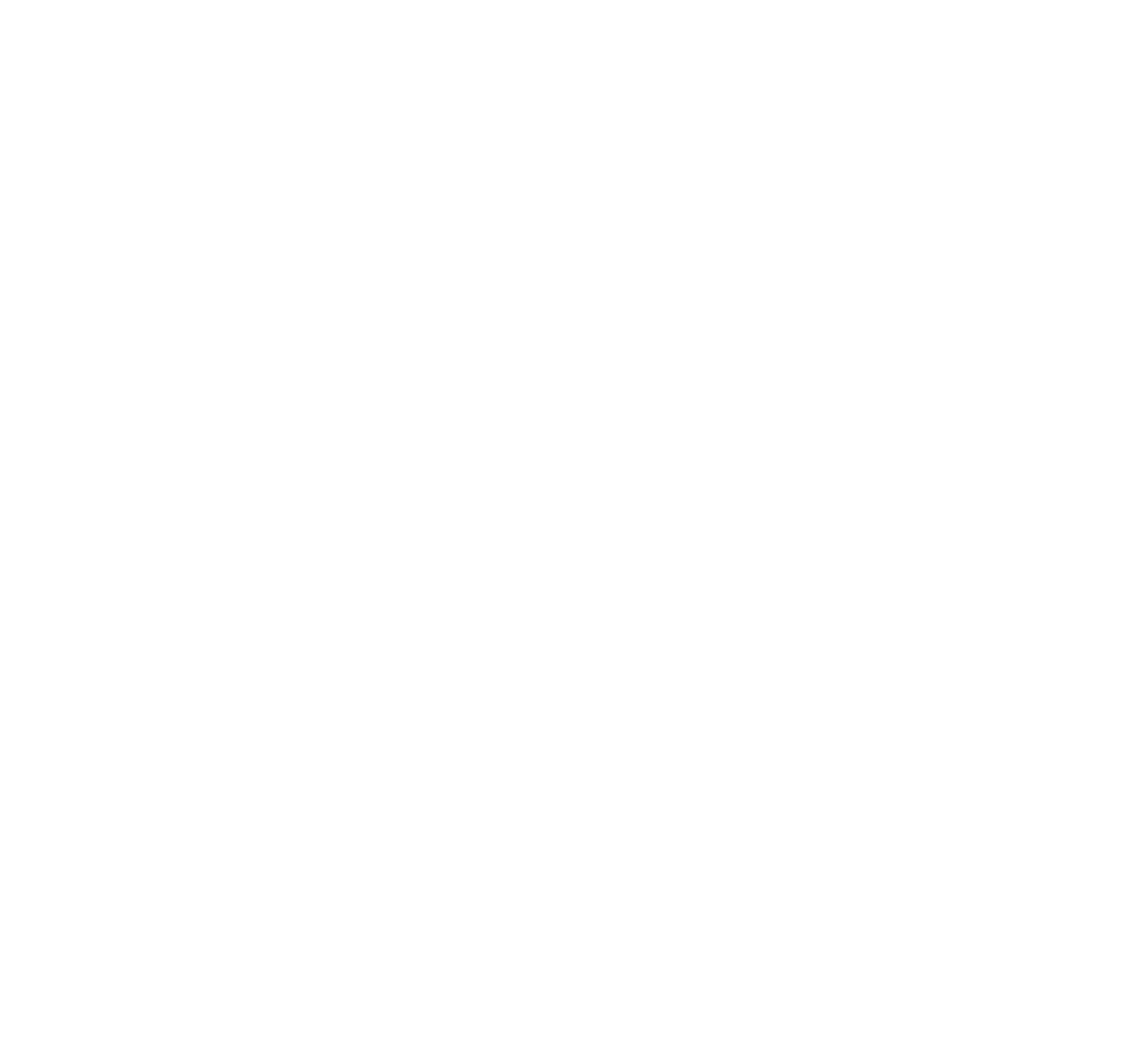Consider the image and give a detailed and elaborate answer to the question: 
What is the purpose of the 'Stay Connected' section?

The 'Stay Connected' section is located at the bottom of the webpage, and it contains links to social media platforms such as Facebook, LinkedIn, YouTube, and a blog. The purpose of this section is to allow users to connect with Monnit through these platforms.